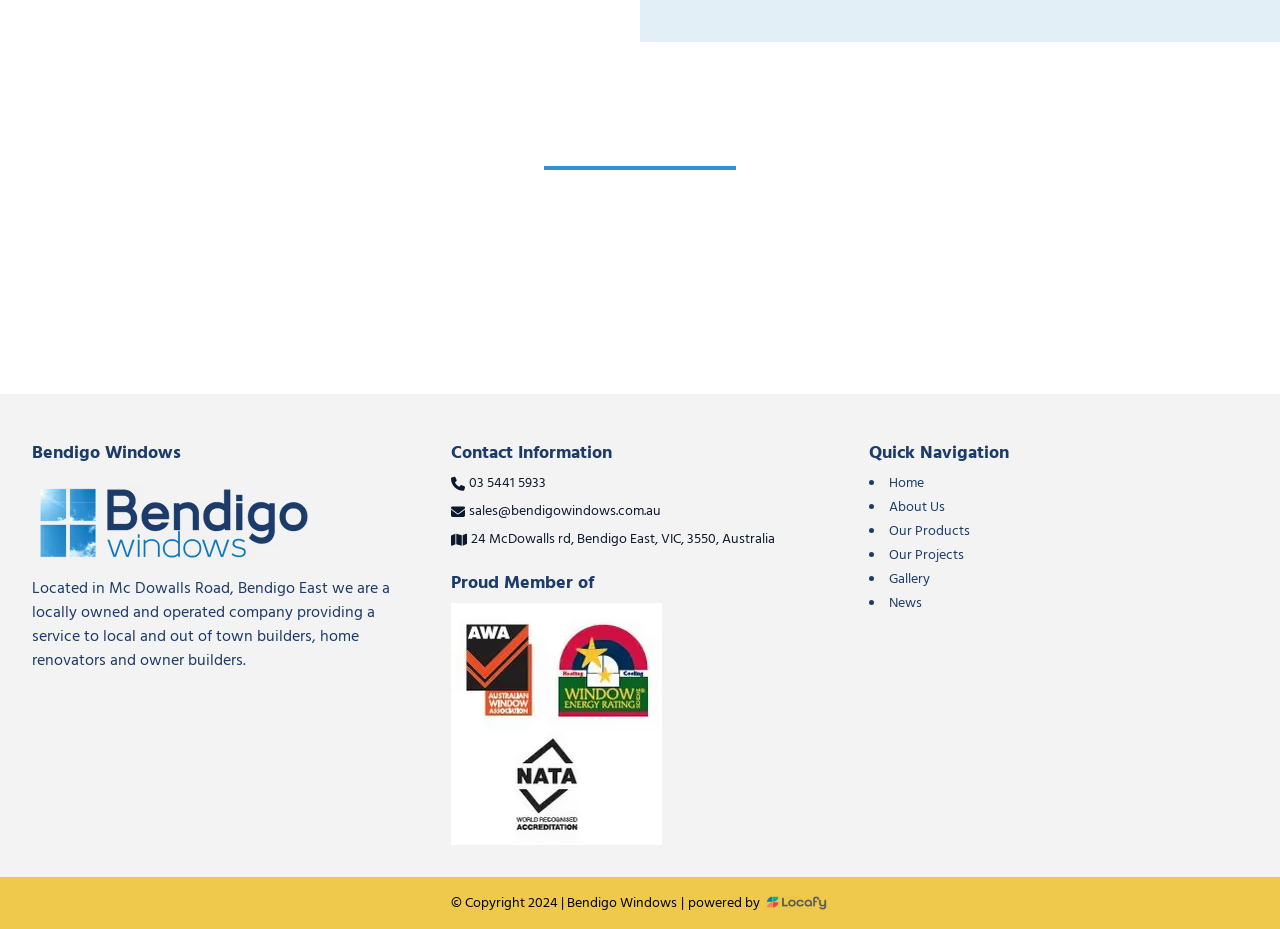Identify the bounding box coordinates of the clickable region required to complete the instruction: "Visit the 'Home' page". The coordinates should be given as four float numbers within the range of 0 and 1, i.e., [left, top, right, bottom].

[0.695, 0.507, 0.722, 0.532]